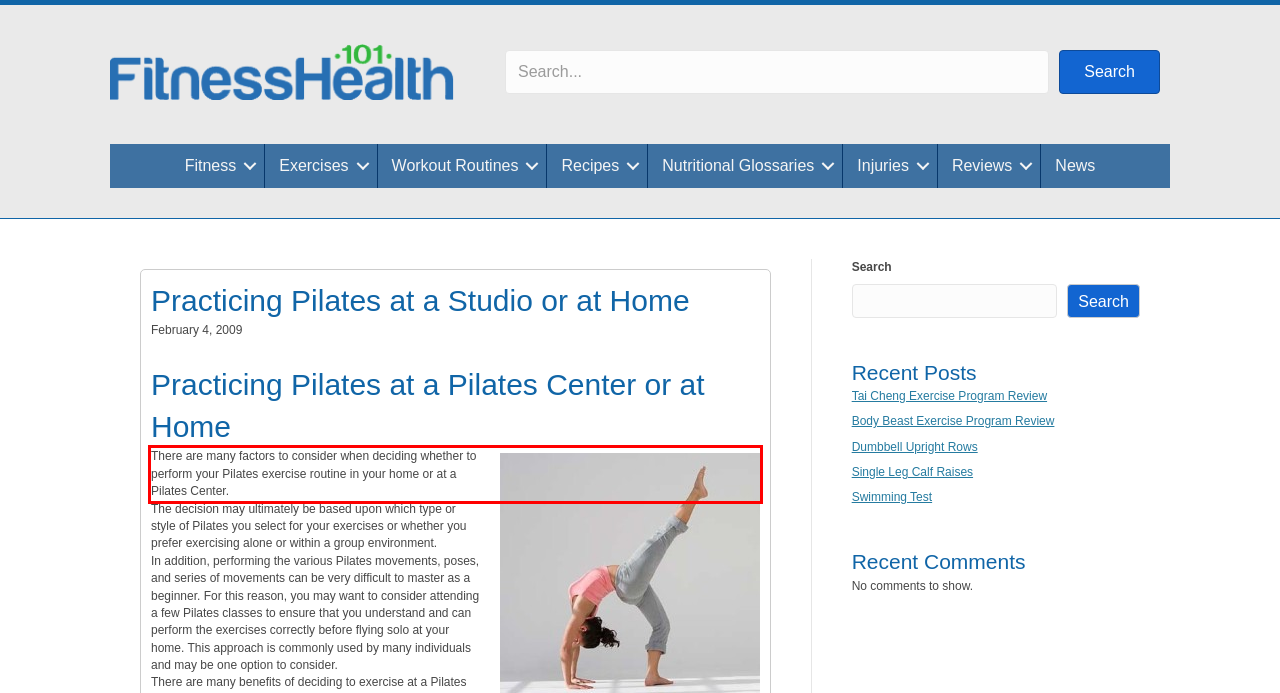You are provided with a webpage screenshot that includes a red rectangle bounding box. Extract the text content from within the bounding box using OCR.

There are many factors to consider when deciding whether to perform your Pilates exercise routine in your home or at a Pilates Center.